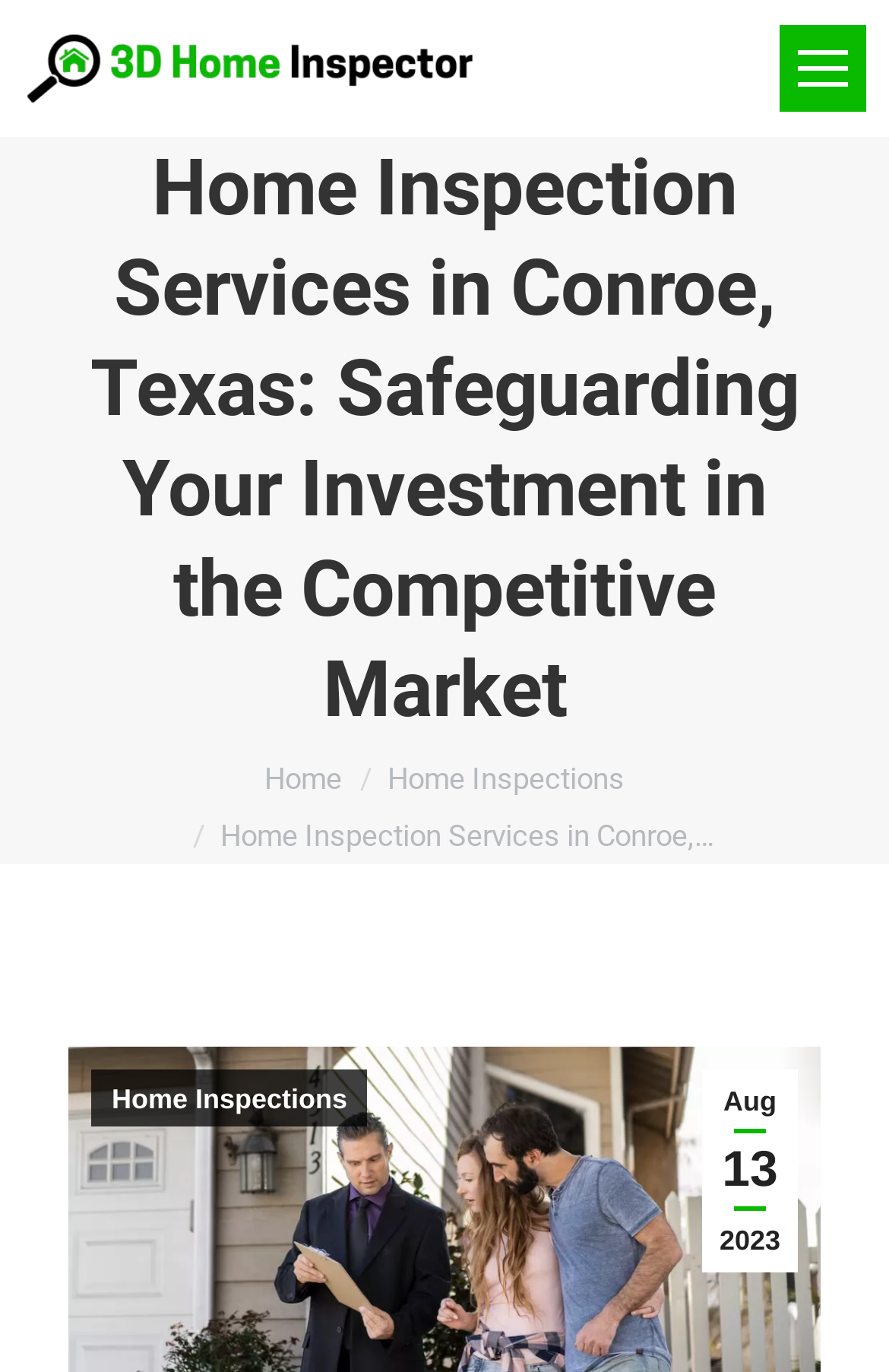Give a one-word or short-phrase answer to the following question: 
How many sections are there in the main content?

2